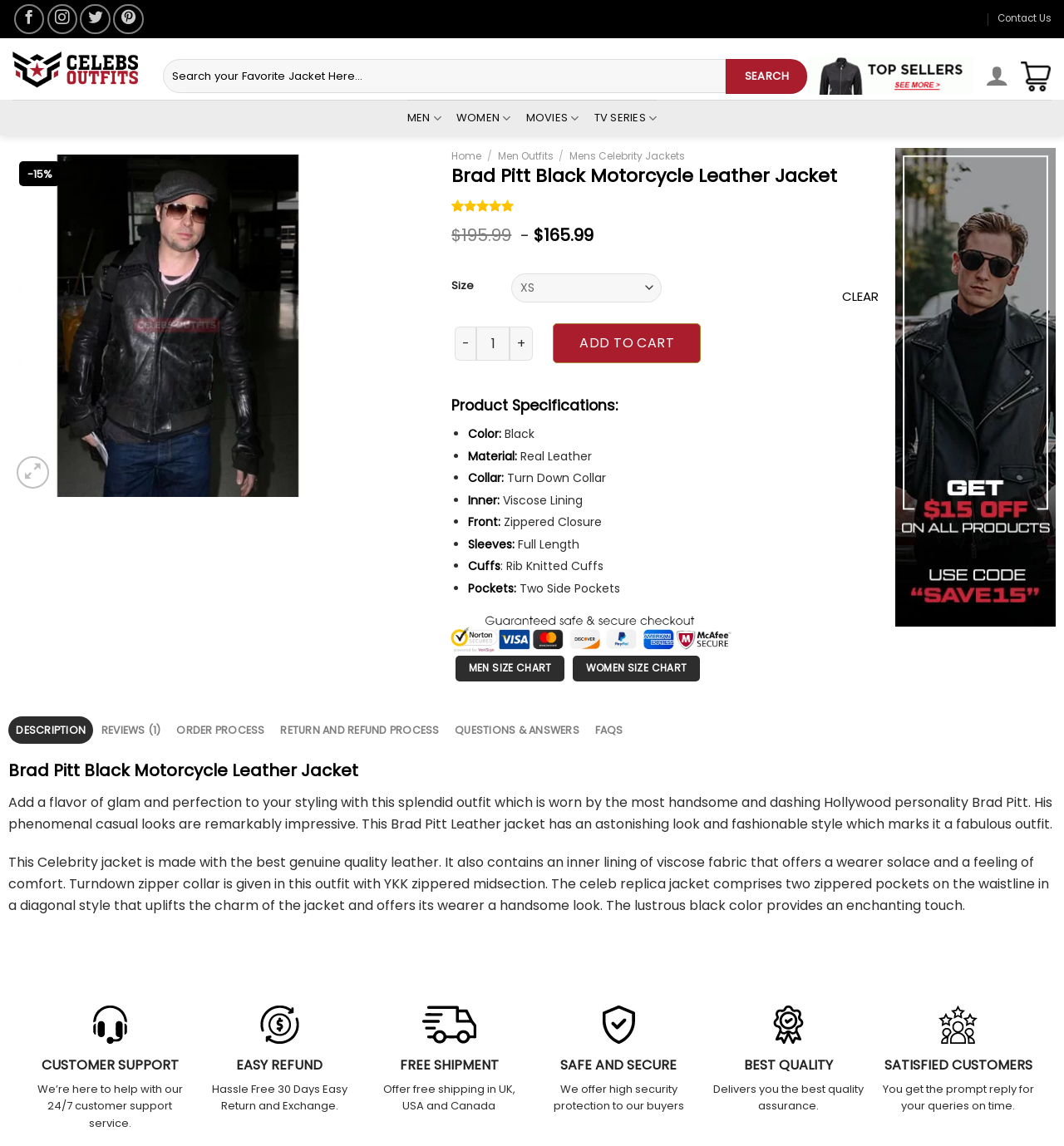Illustrate the webpage thoroughly, mentioning all important details.

This webpage is an e-commerce site selling celebrity-inspired clothing, specifically a Brad Pitt black motorcycle leather jacket. At the top, there are social media links to follow the brand on Facebook, Instagram, Twitter, and Pinterest, as well as a "Contact Us" link. Below that, there is a search bar with a submit button, allowing users to search for specific products. 

To the right of the search bar, there are links to "Top Sellers" and a shopping cart icon. Above the main content area, there are navigation links to "MEN", "WOMEN", "MOVIES", and "TV SERIES" categories. 

The main content area features a large image of the Brad Pitt leather jacket, with a "-15%" discount label on top. Below the image, there is a product description, including the title "Brad Pitt Black Motorcycle Leather Jacket" and a 5-star rating. The product price is displayed, with a strike-through original price of $195.99 and a discounted price of $165.99. 

Users can select the size of the jacket from a dropdown menu and adjust the quantity using plus and minus buttons. There is an "ADD TO CART" button below. 

Further down, there is a "Product Specifications" section, which lists details about the jacket, including its color, material, collar type, inner lining, front closure, sleeves, cuffs, and pockets. 

At the bottom of the page, there are links to "MEN SIZE CHART" and "WOMEN SIZE CHART" for users to reference when selecting their size.